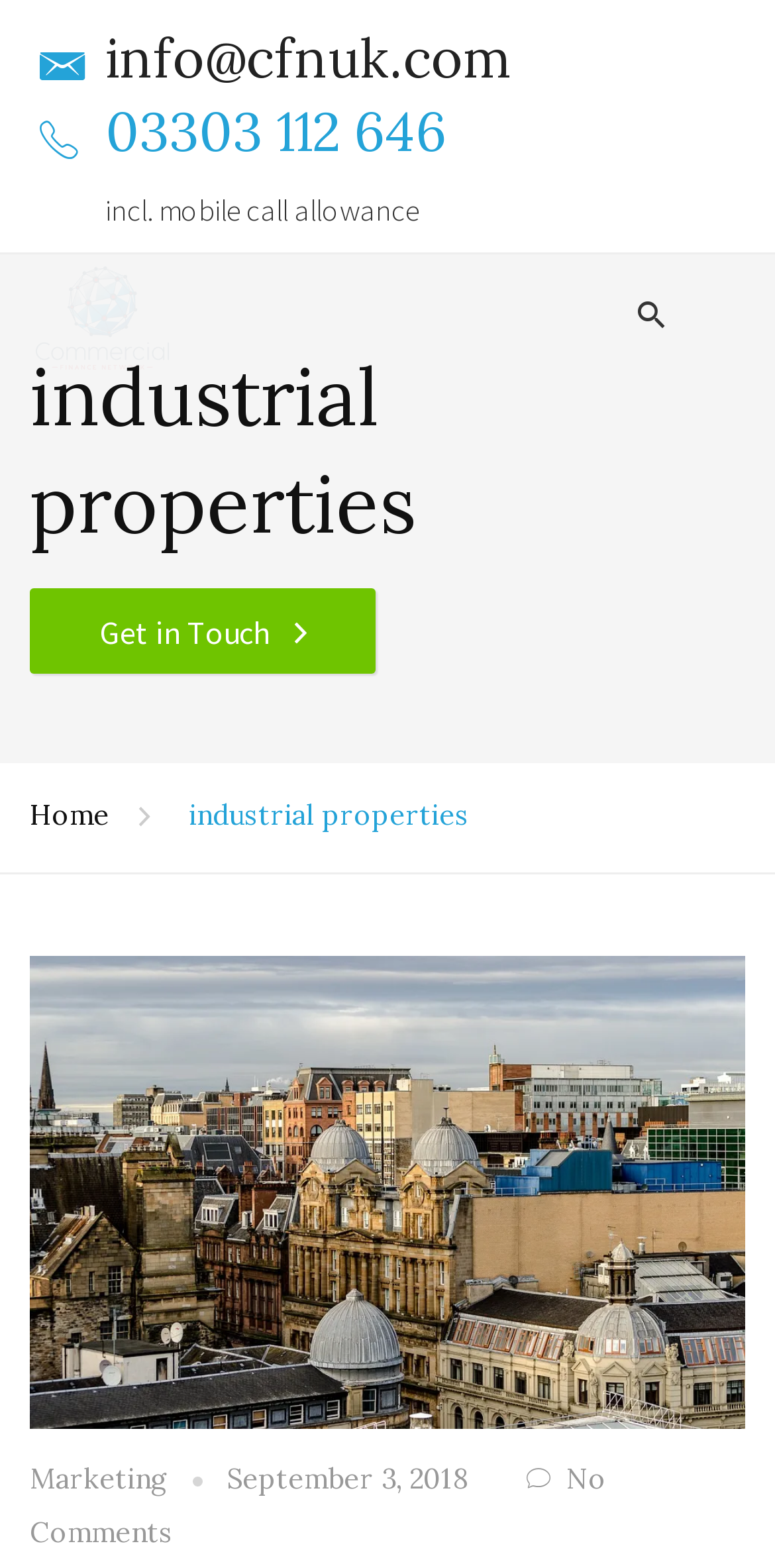Summarize the webpage comprehensively, mentioning all visible components.

The webpage appears to be an archive page for industrial properties on the Commercial Finance Network website. At the top, there is a heading with the email address "info@cfnuk.com" and a phone number "03303 112 646" with a link to call. Below this, there is a note about an inclusive mobile call allowance.

On the left side, there is a logo of Commercial Finance Network, which is an image with a link to the website's homepage. Next to the logo, there is a heading that reads "industrial properties". Below this, there are two links: "Get in Touch" and "Home".

The main content of the page is a list of articles or posts related to industrial properties. The first article is titled "industrial" and has an image associated with it. Below the title, there is a marketing note and a timestamp of September 3, 2018. There is also a note indicating that there are no comments on the article.